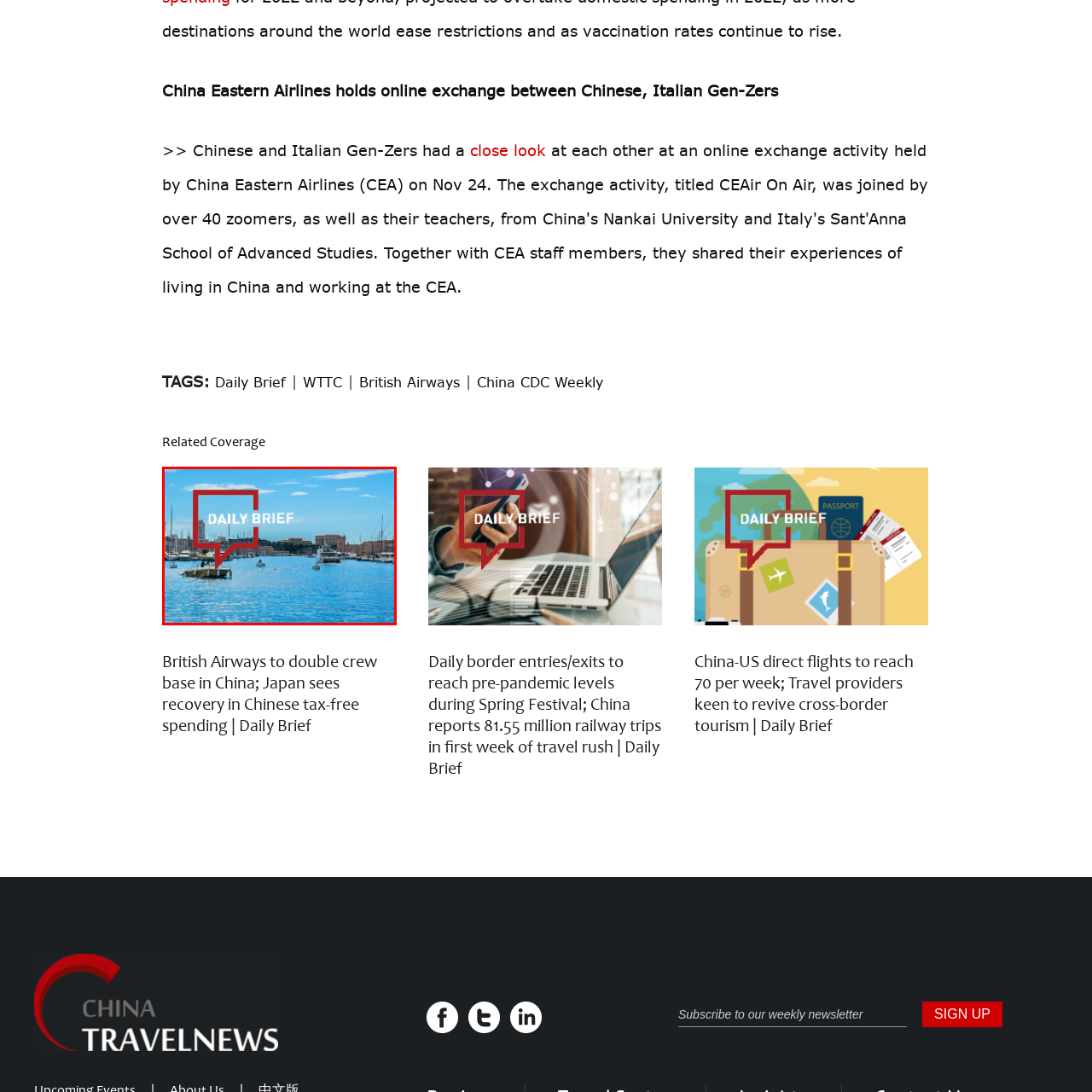Explain the image in the red bounding box with extensive details.

In this captivating image, a serene marina is showcased with gleaming blue waters reflecting the clear sky above. Several boats are anchored, suggesting a peaceful day on the water. Prominently featured in the foreground is a speech bubble graphic with the text "DAILY BRIEF," hinting at a news or update segment. This visual effectively combines the tranquility of the marine setting with a modern, informative element, capturing the essence of leisurely yet engaging content. The image is connected to current developments in travel and aviation, specifically highlighting the overlap of leisure and news in today's fast-paced world.